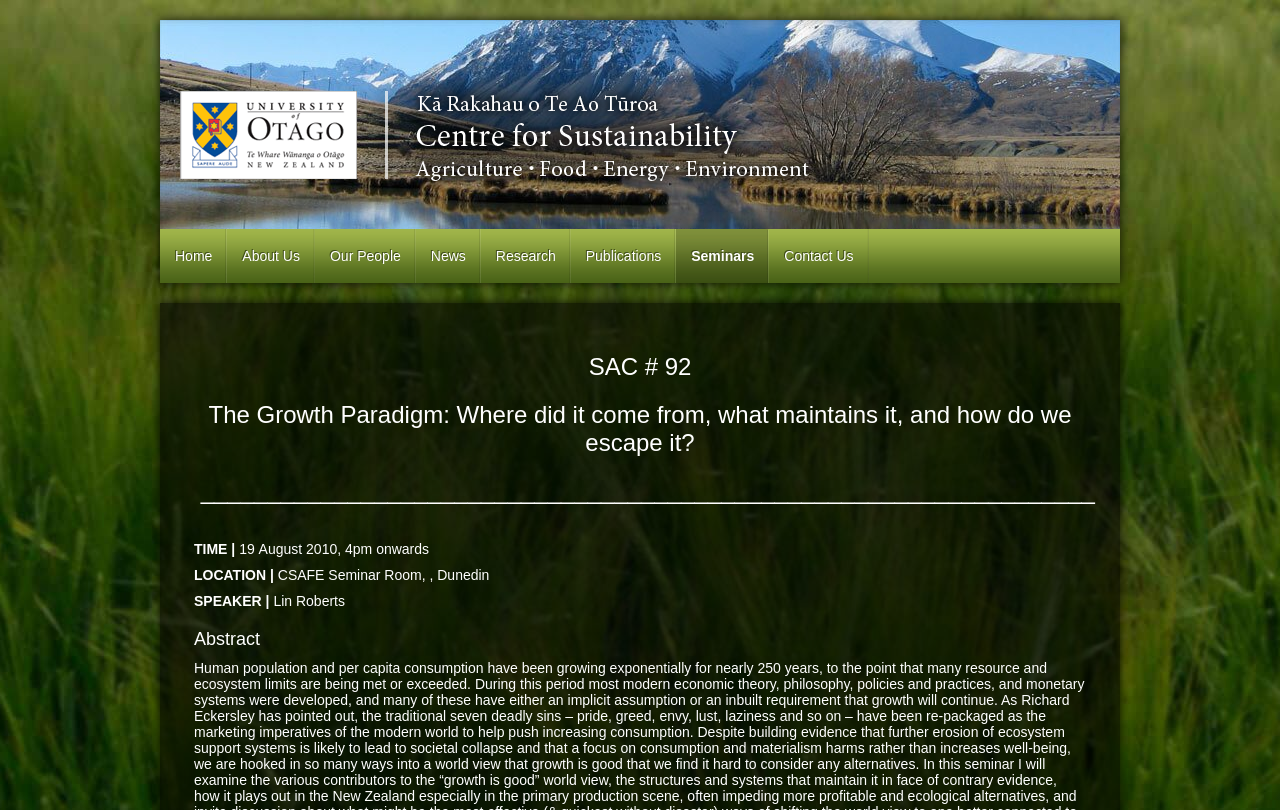Could you indicate the bounding box coordinates of the region to click in order to complete this instruction: "view seminar details".

[0.152, 0.777, 0.848, 0.802]